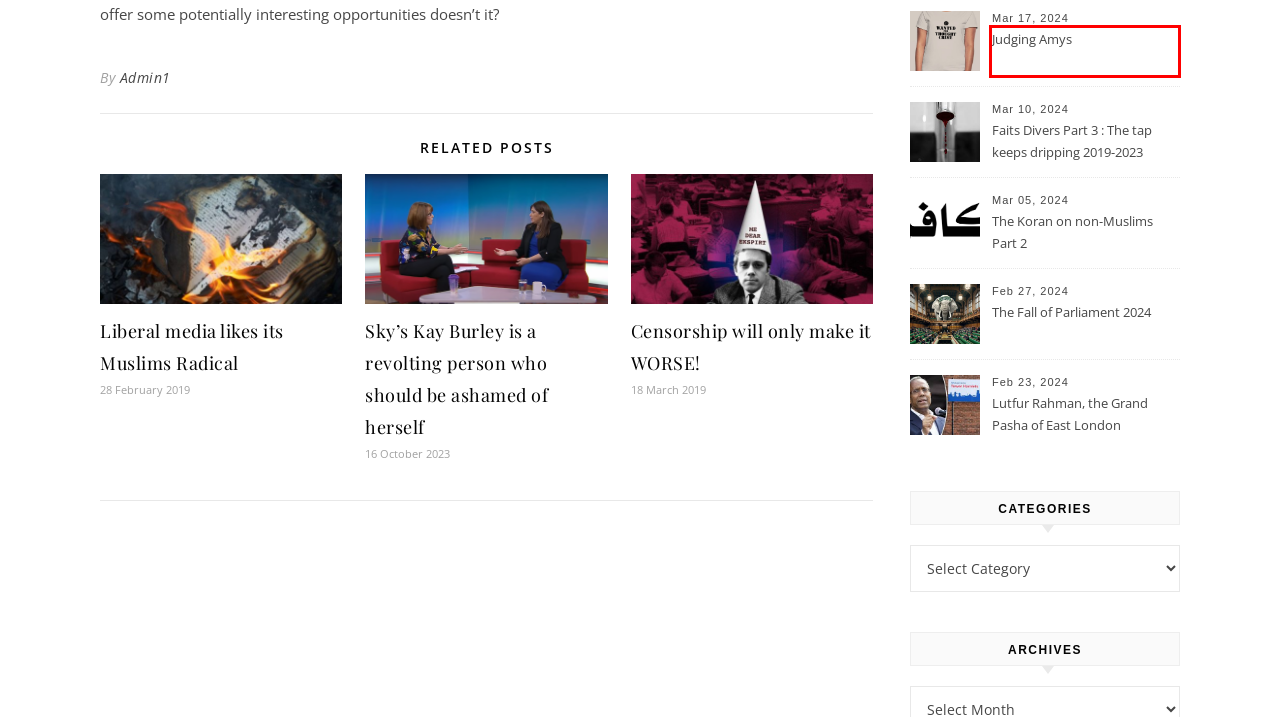Review the screenshot of a webpage that includes a red bounding box. Choose the most suitable webpage description that matches the new webpage after clicking the element within the red bounding box. Here are the candidates:
A. The Koran on non-Muslims Part 3 – Harry's Place
B. Censorship will only make it WORSE! – Harry's Place
C. Faits Divers Part 3 : The tap keeps dripping 2019-2023 – Harry's Place
D. Judging Amys – Harry's Place
E. Lutfur Rahman, the Grand Pasha of East London – Harry's Place
F. Liberal media likes its Muslims Radical – Harry's Place
G. Admin1 – Harry's Place
H. Sky’s Kay Burley is a revolting person who should be ashamed of herself – Harry's Place

D